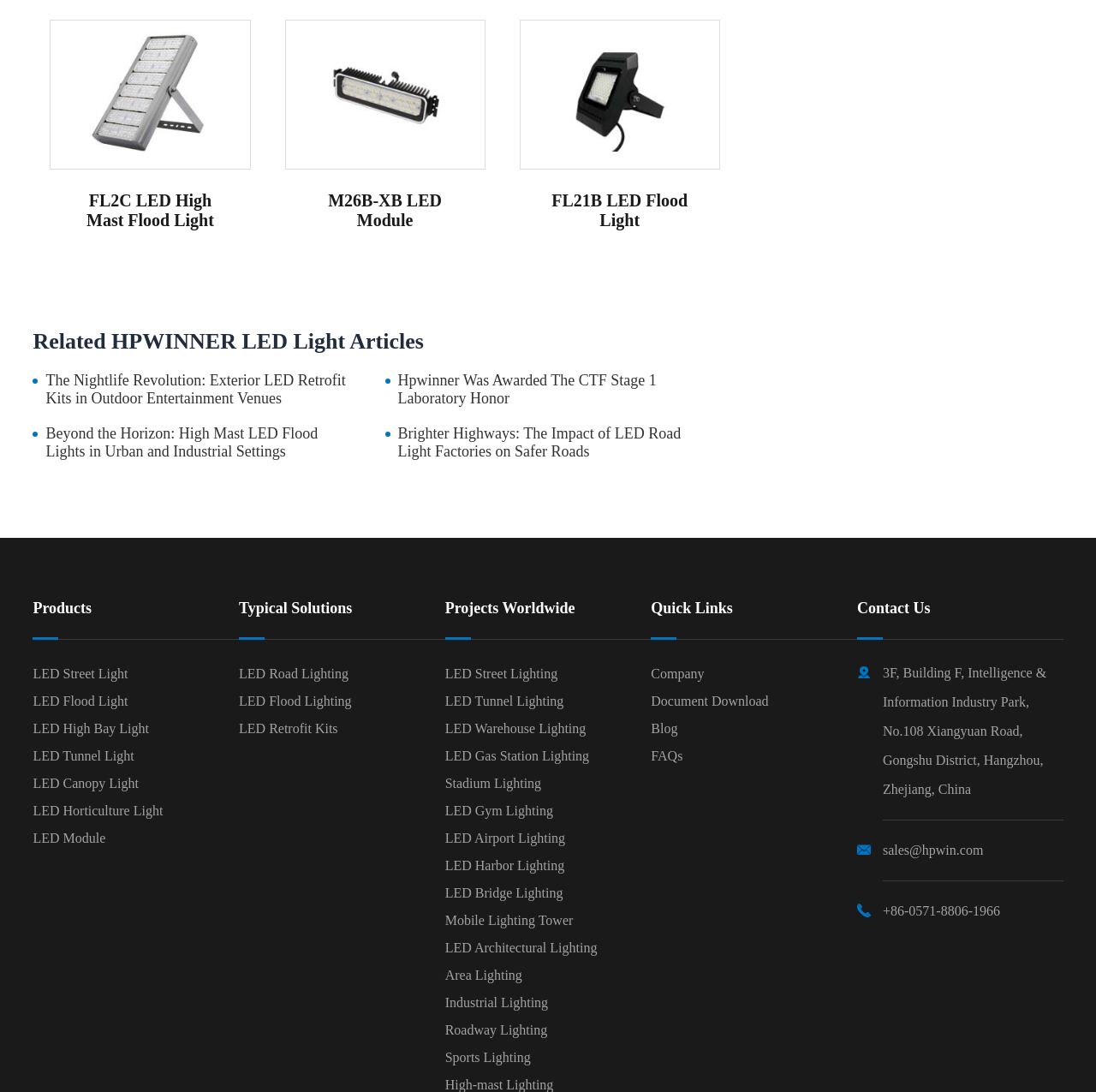Provide a brief response using a word or short phrase to this question:
What is the purpose of the 'Related HPWINNER LED Light Articles' section?

To provide related articles